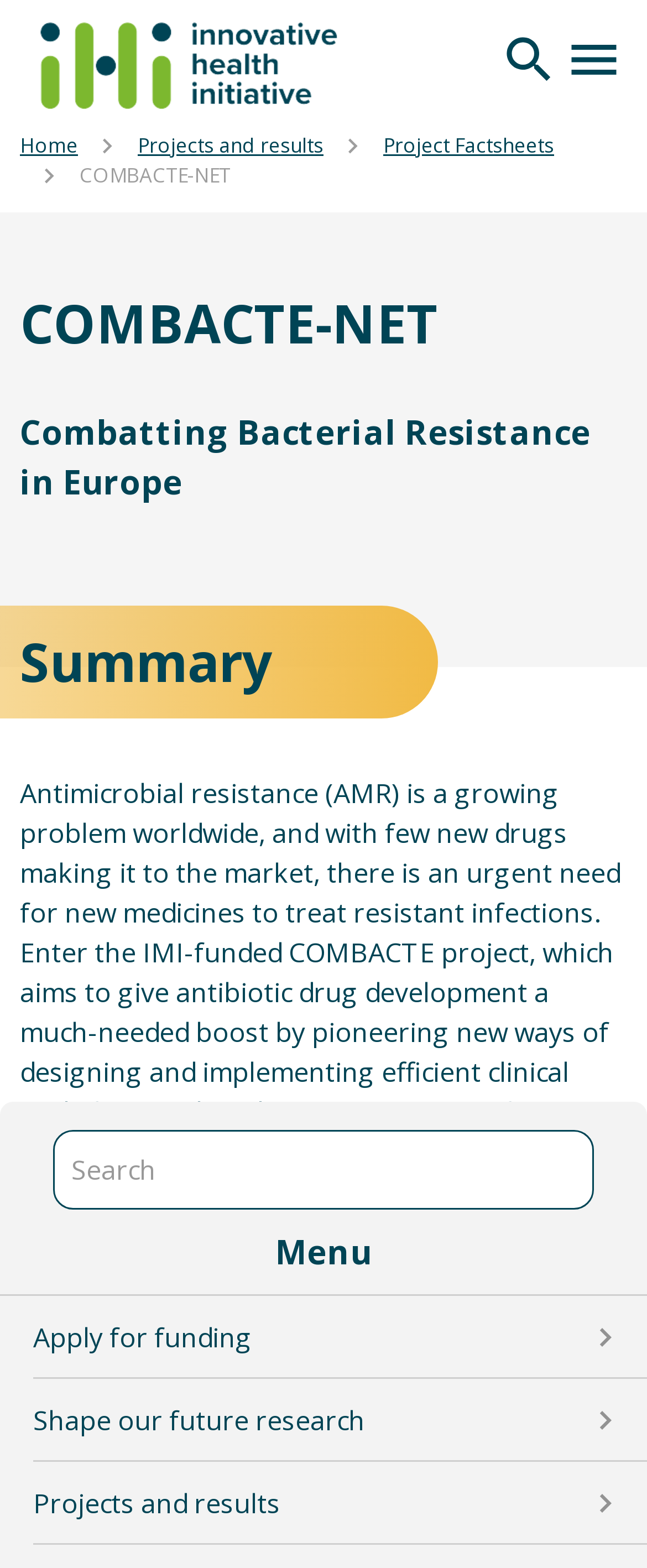Please provide the bounding box coordinates in the format (top-left x, top-left y, bottom-right x, bottom-right y). Remember, all values are floating point numbers between 0 and 1. What is the bounding box coordinate of the region described as: title="Home"

[0.062, 0.014, 0.533, 0.07]